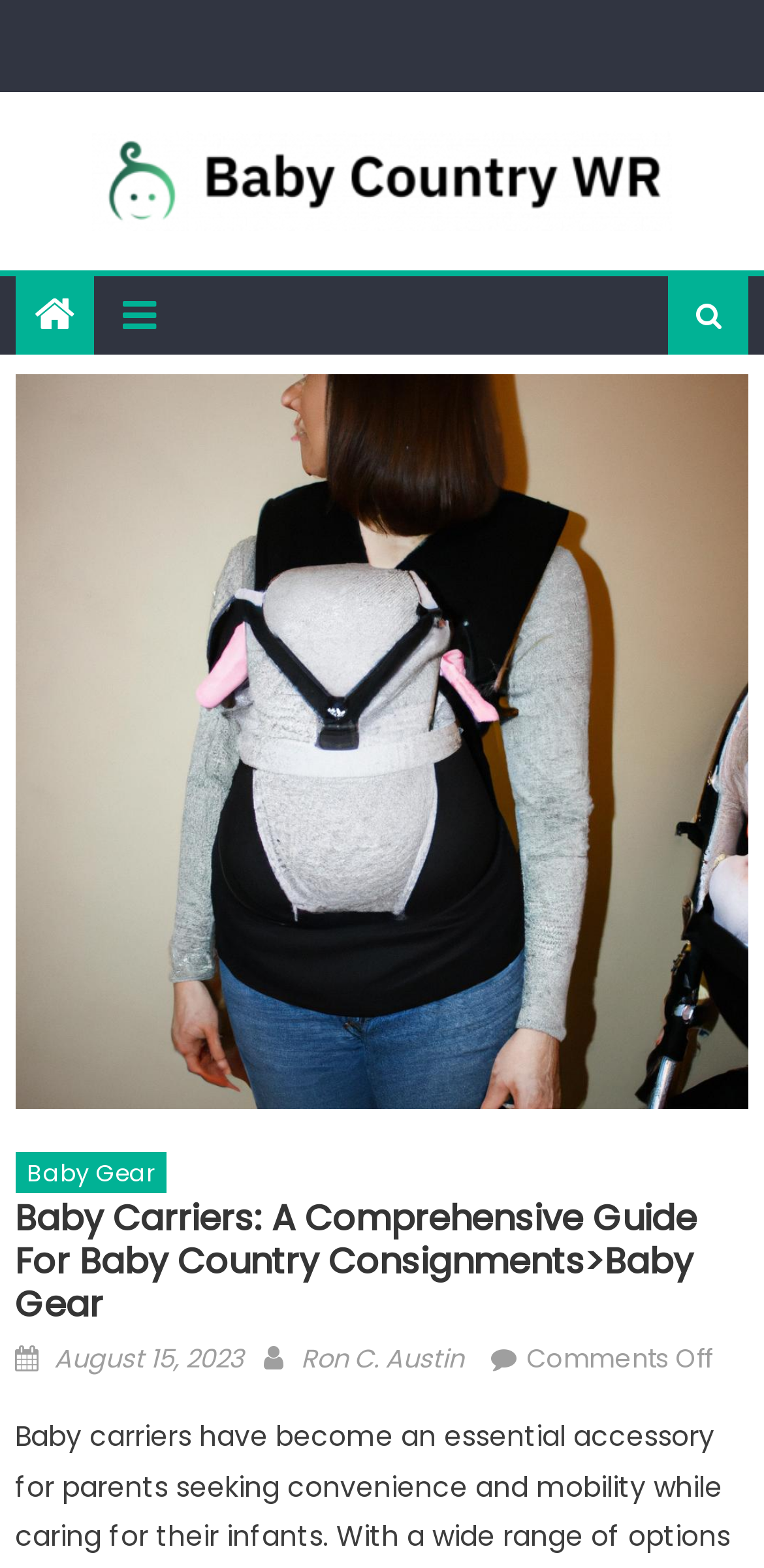What is the category of the product being discussed?
Provide an in-depth and detailed explanation in response to the question.

The link 'Baby Gear' is present in the webpage, indicating that the product being discussed, baby carriers, falls under the category of baby gear.